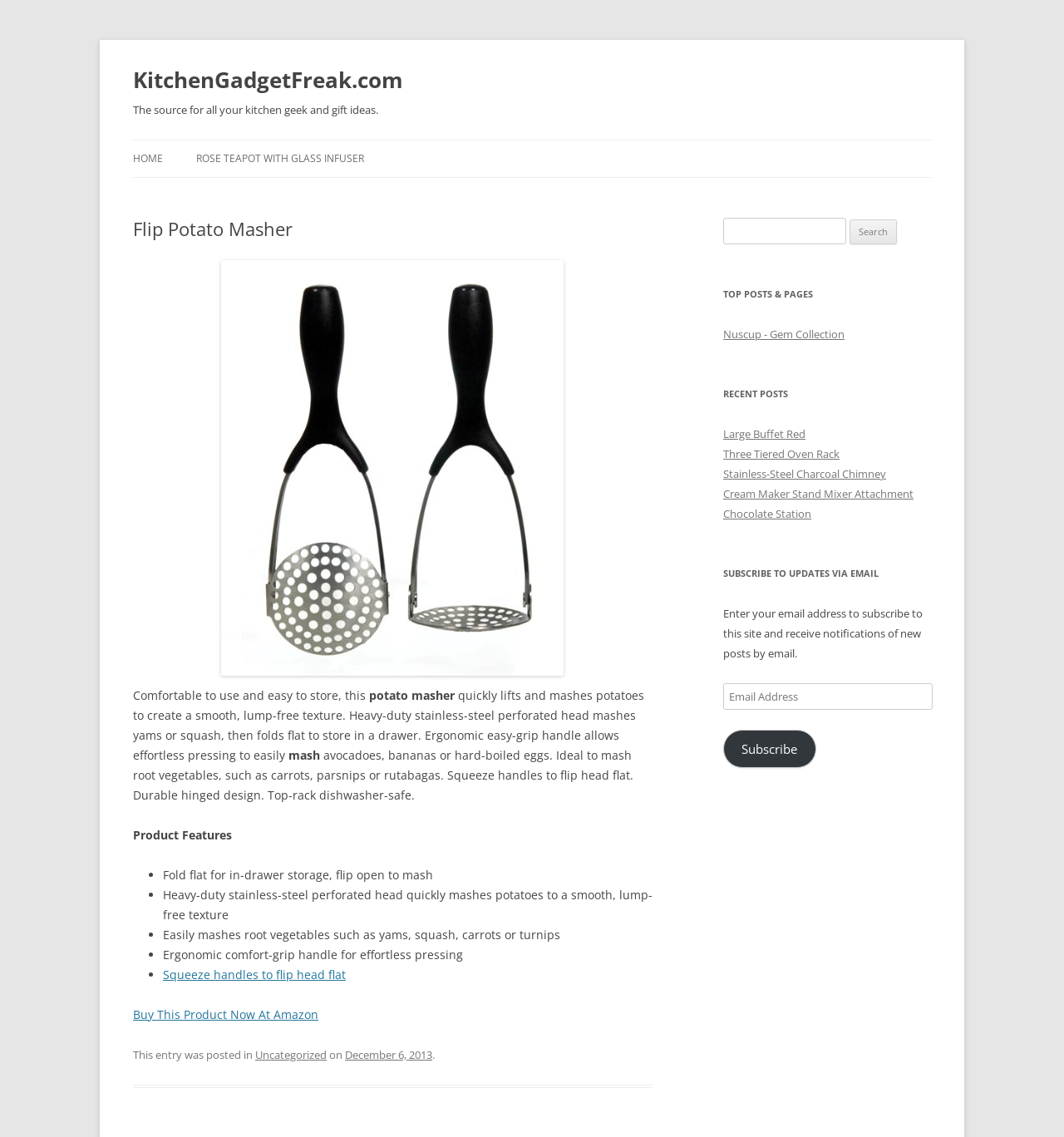Please identify the bounding box coordinates of the element I should click to complete this instruction: 'Search for a product'. The coordinates should be given as four float numbers between 0 and 1, like this: [left, top, right, bottom].

[0.68, 0.192, 0.795, 0.215]